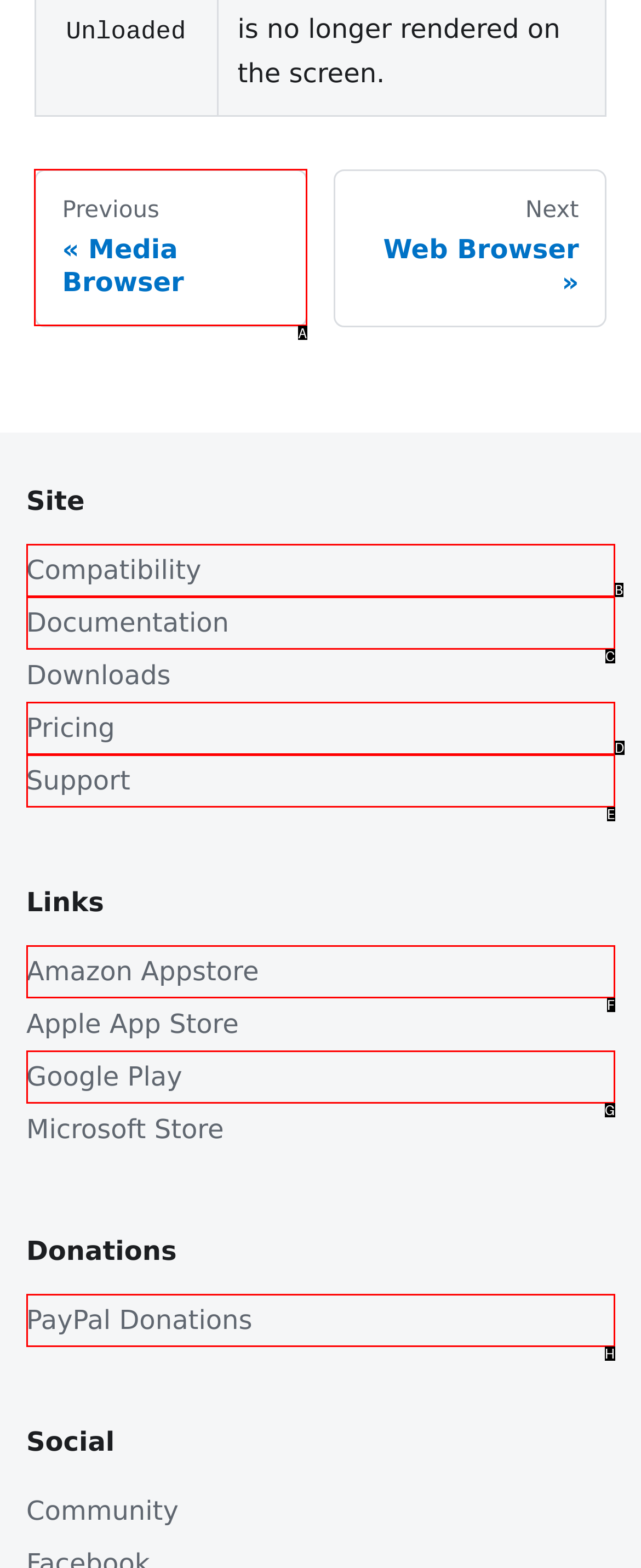Specify which element within the red bounding boxes should be clicked for this task: Learn about Early Growth Fund Respond with the letter of the correct option.

None